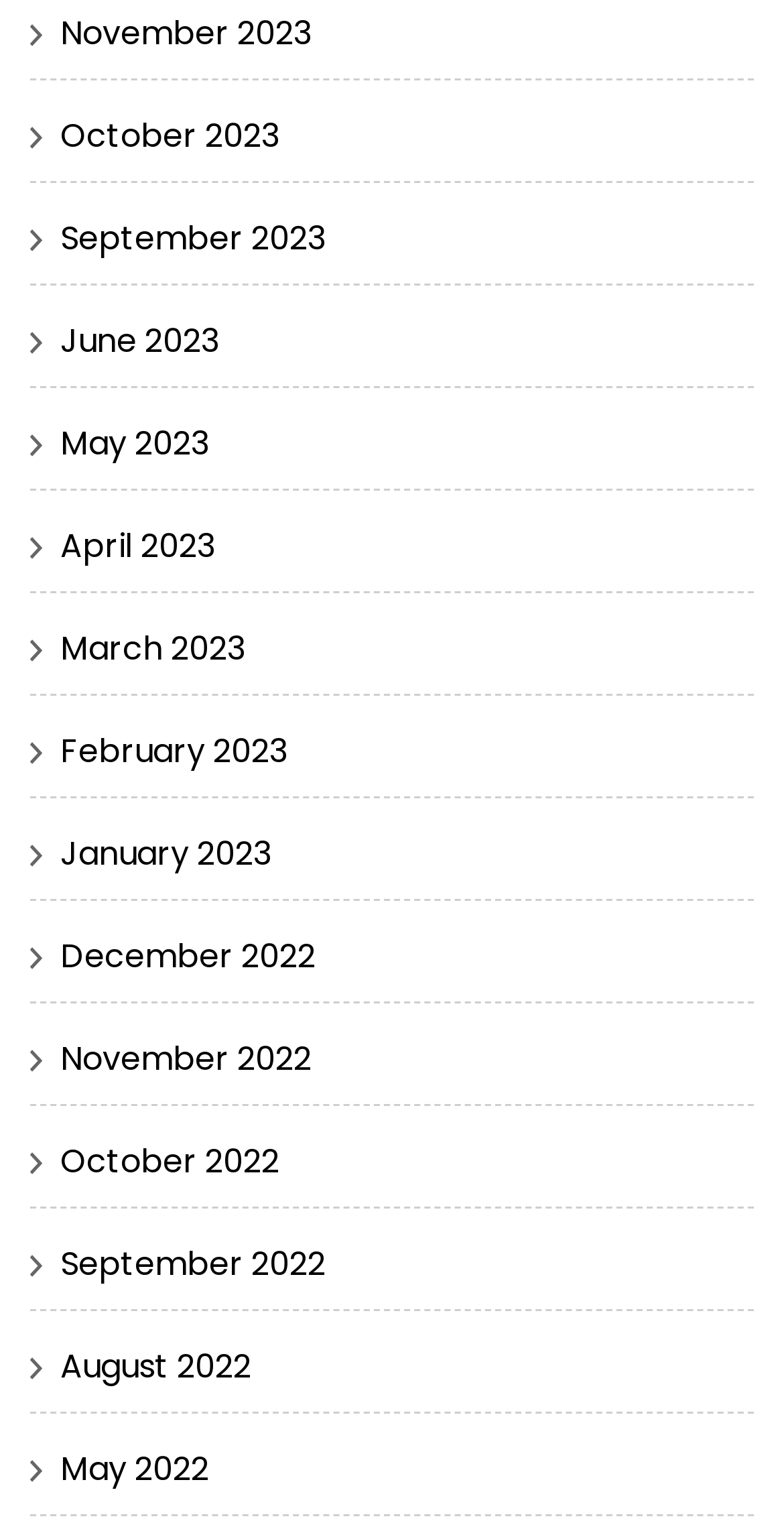Please locate the bounding box coordinates of the element that should be clicked to achieve the given instruction: "View November 2023".

[0.077, 0.007, 0.397, 0.037]